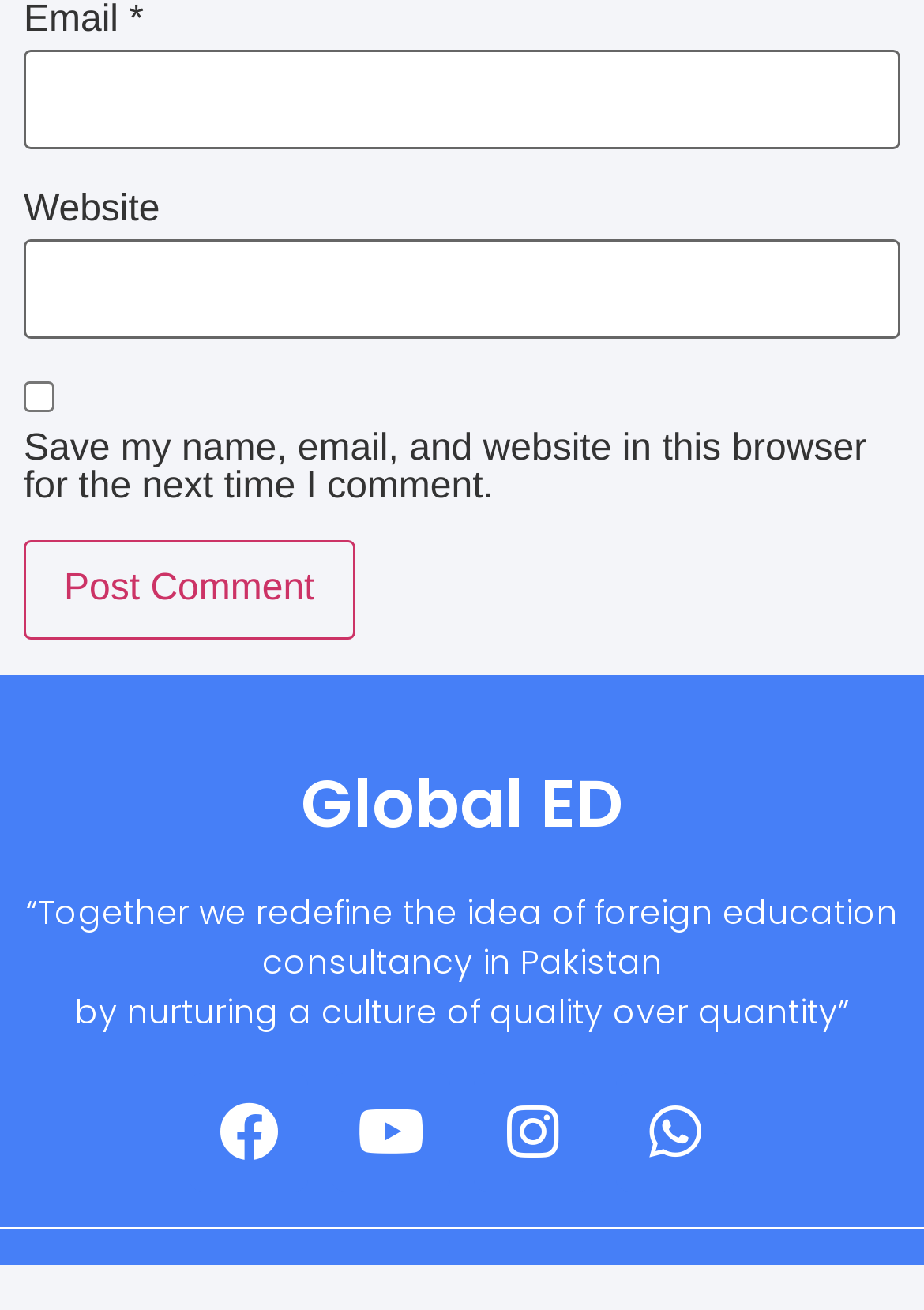How many textboxes are available for user input?
Provide an in-depth and detailed explanation in response to the question.

There are two textboxes available for user input: one for 'Email' and one for 'Website'. Both textboxes are required to be filled in, with the 'Email' textbox being mandatory and the 'Website' textbox being optional.